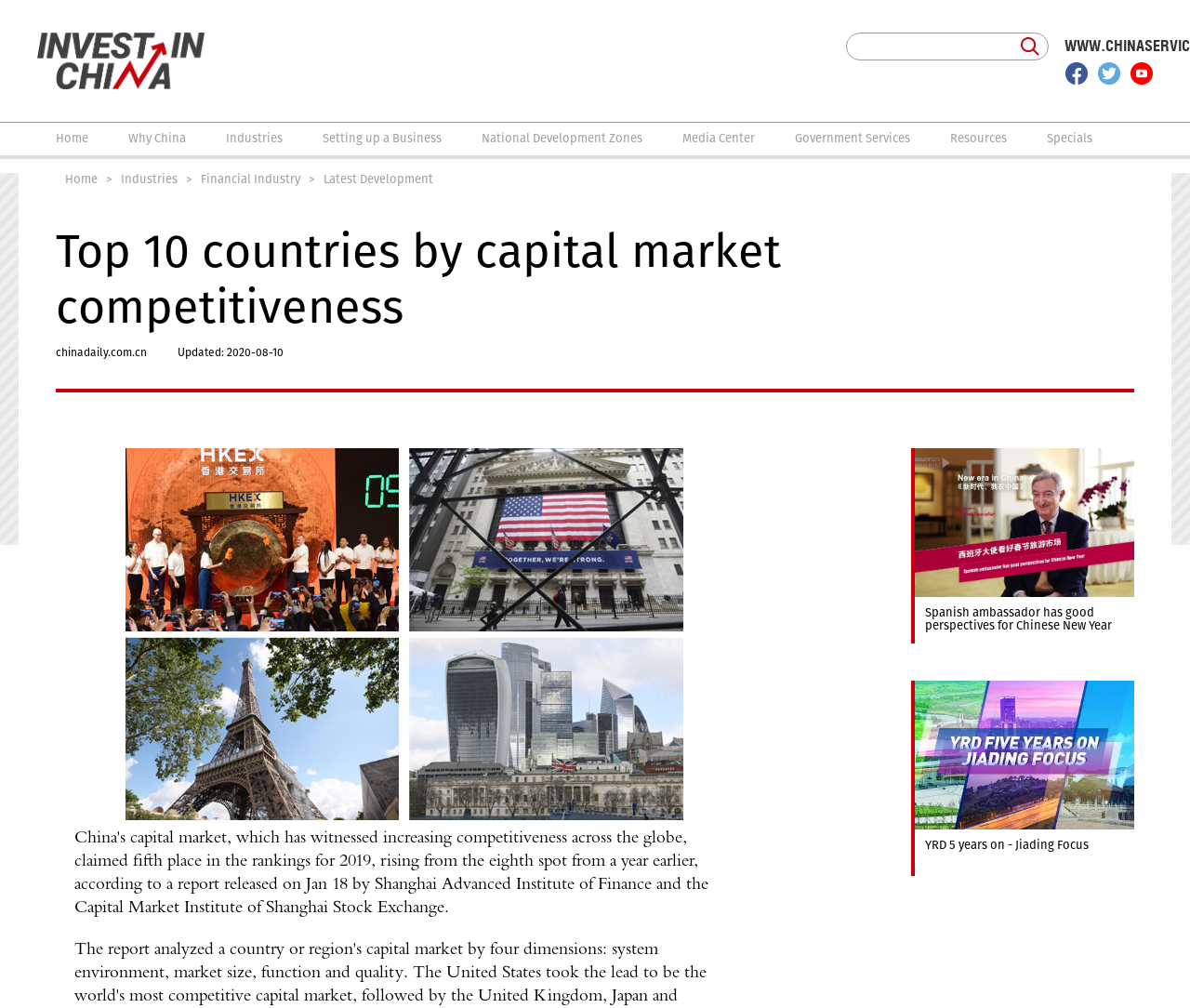Determine the webpage's heading and output its text content.

Top 10 countries by capital market competitiveness